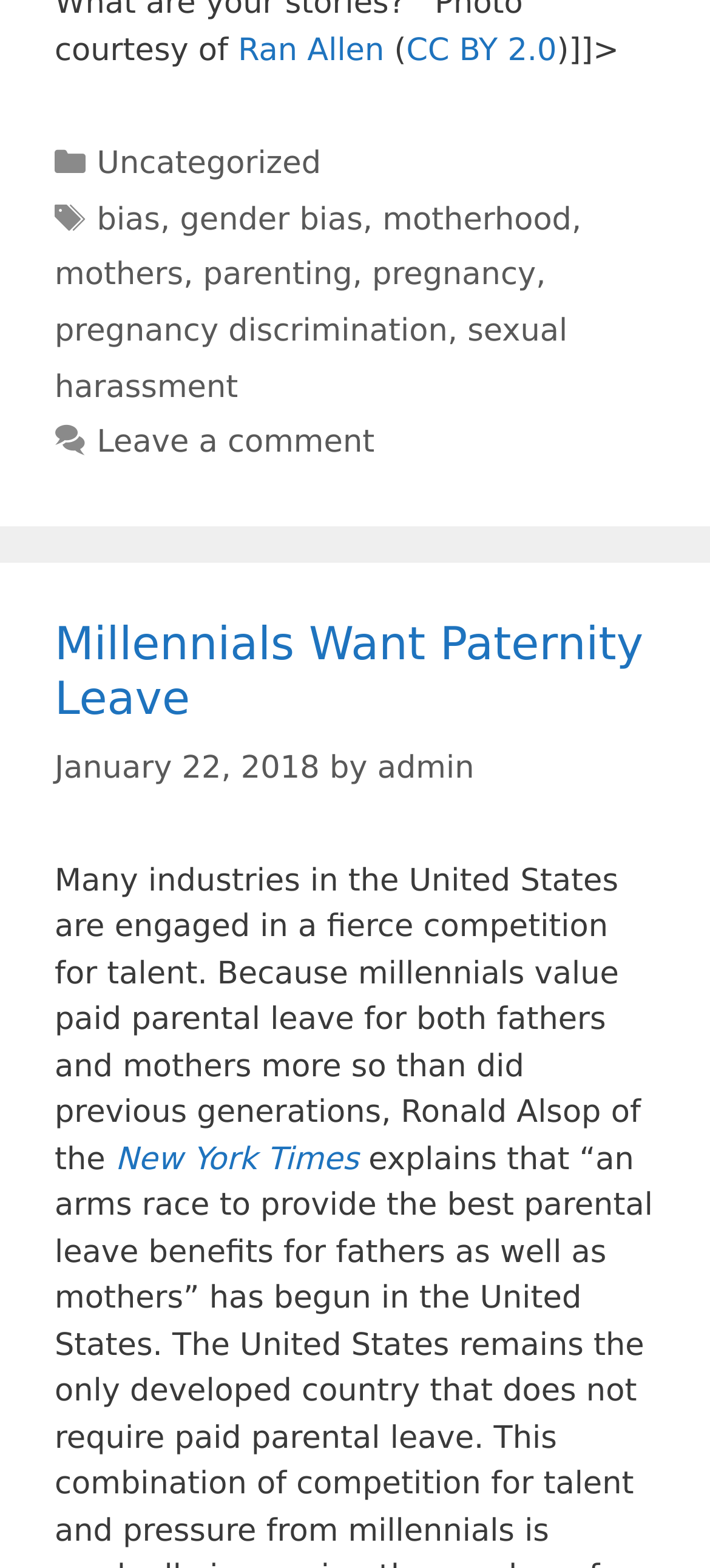Refer to the element description Millennials Want Paternity Leave and identify the corresponding bounding box in the screenshot. Format the coordinates as (top-left x, top-left y, bottom-right x, bottom-right y) with values in the range of 0 to 1.

[0.077, 0.393, 0.906, 0.462]